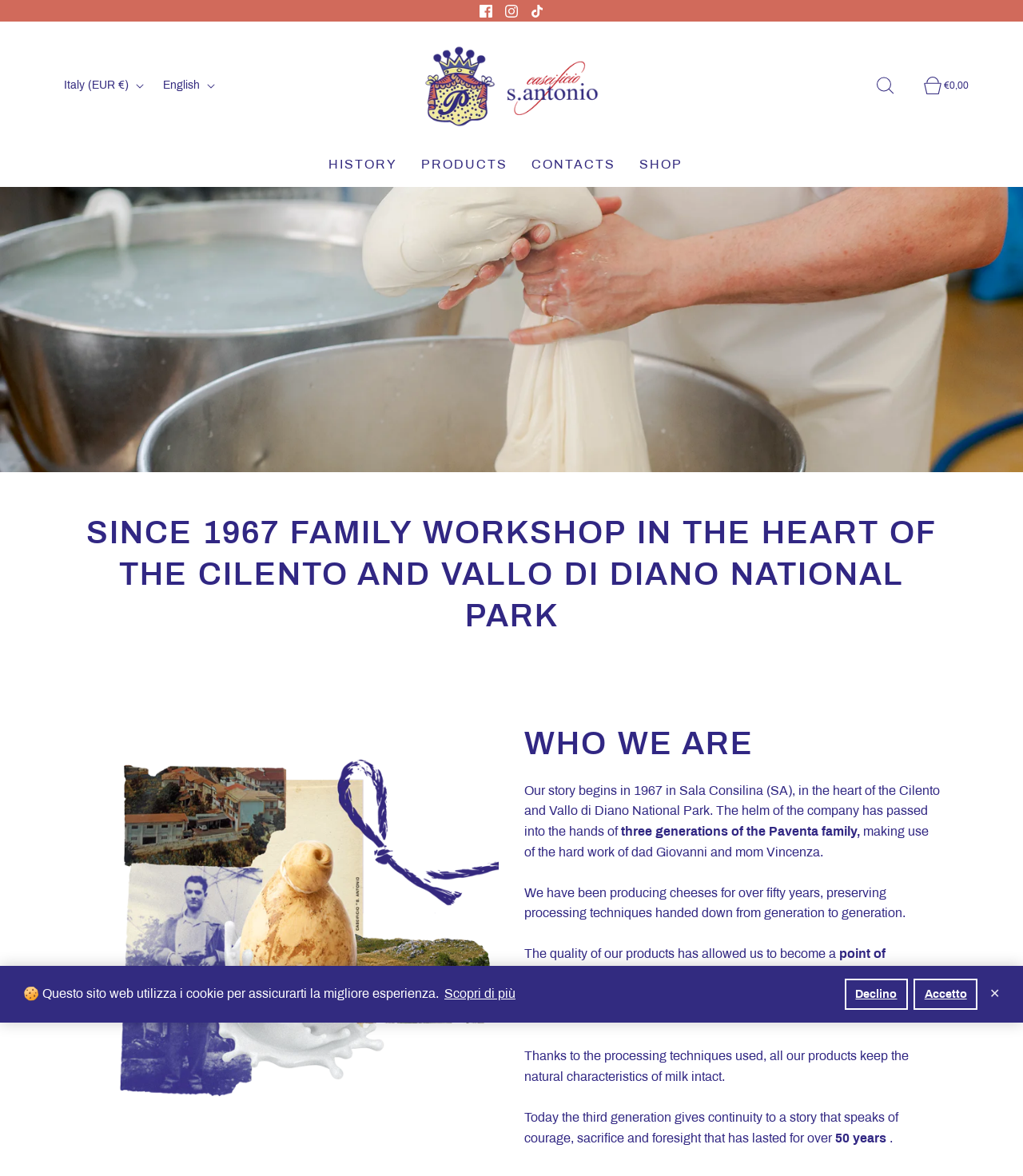Given the content of the image, can you provide a detailed answer to the question?
What social media platforms are linked on the webpage?

I found the answer by looking at the link elements with the text 'Facebook', 'Instagram', and 'TikTok' which are likely to be the social media platforms linked on the webpage.